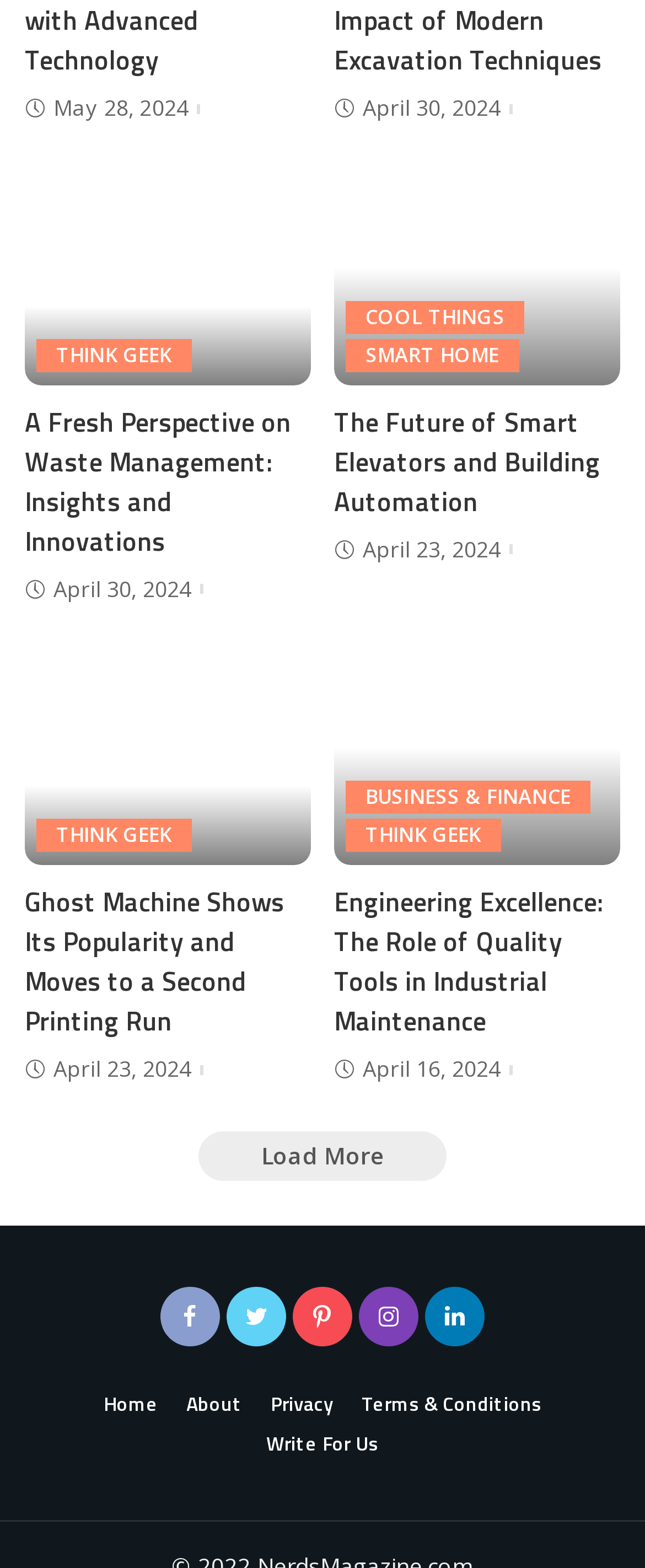What is the activity shown in the third image?
Refer to the image and respond with a one-word or short-phrase answer.

Working in a robotics lab